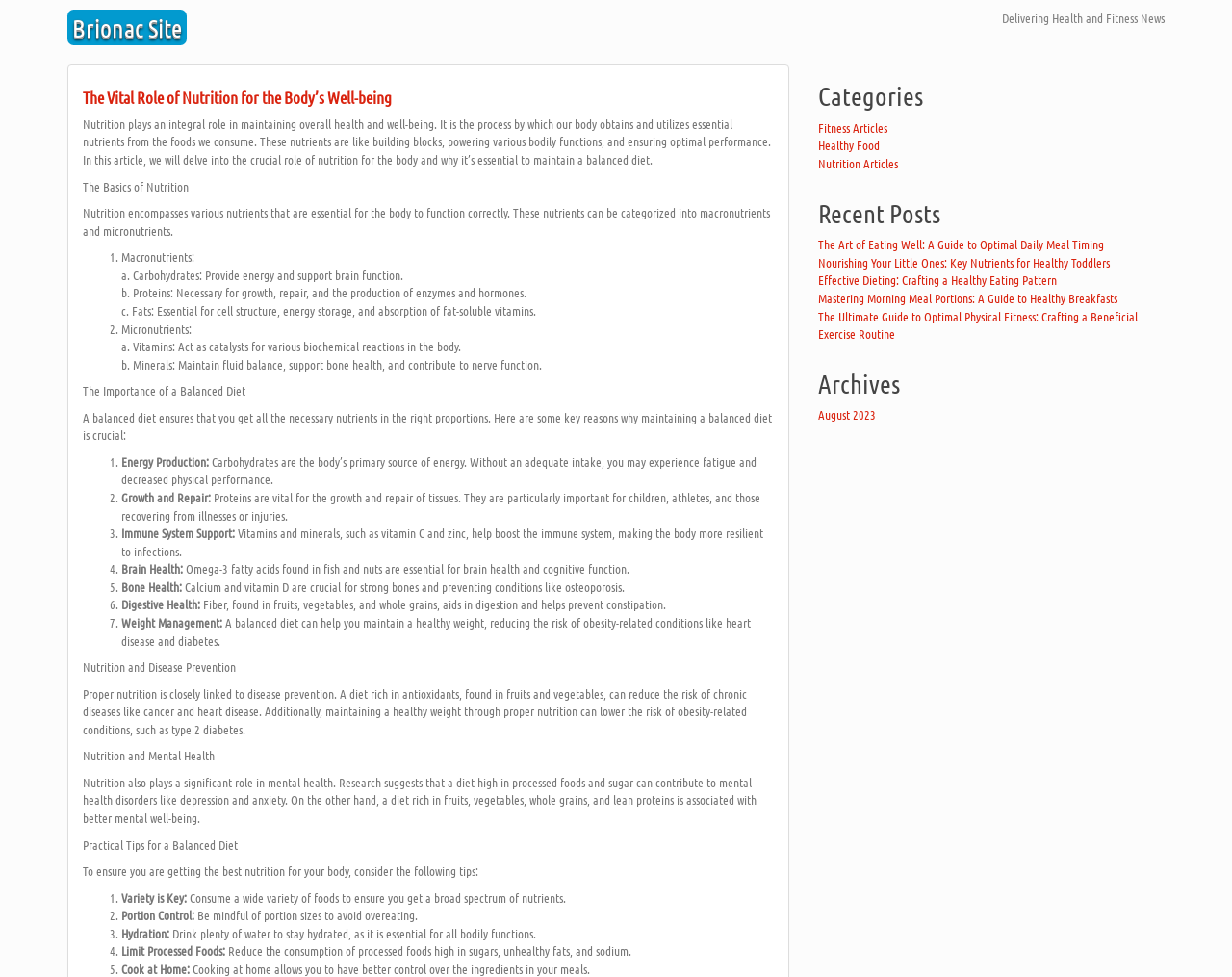Examine the image carefully and respond to the question with a detailed answer: 
What is the main topic of the article?

The main topic of the article can be determined by reading the headings and subheadings. The first heading is 'The Vital Role of Nutrition for the Body’s Well-being', which indicates that the article is primarily about nutrition.